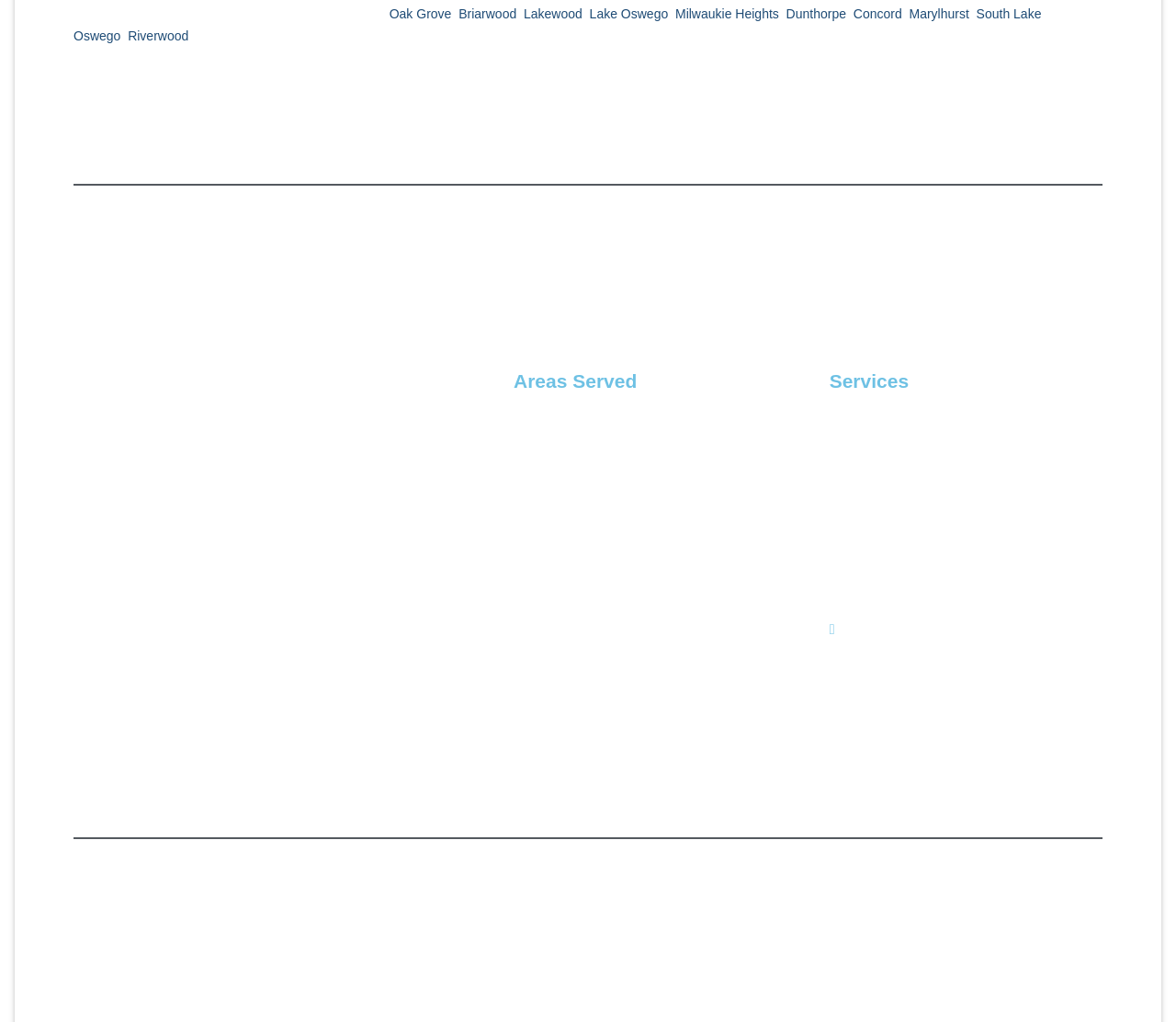Who is the copyright holder of this website?
Carefully analyze the image and provide a thorough answer to the question.

The copyright holder of this website is Portland HVAC Pros, as indicated by the '© 2024 By Portland HVAC Pros' text at the bottom of the page.